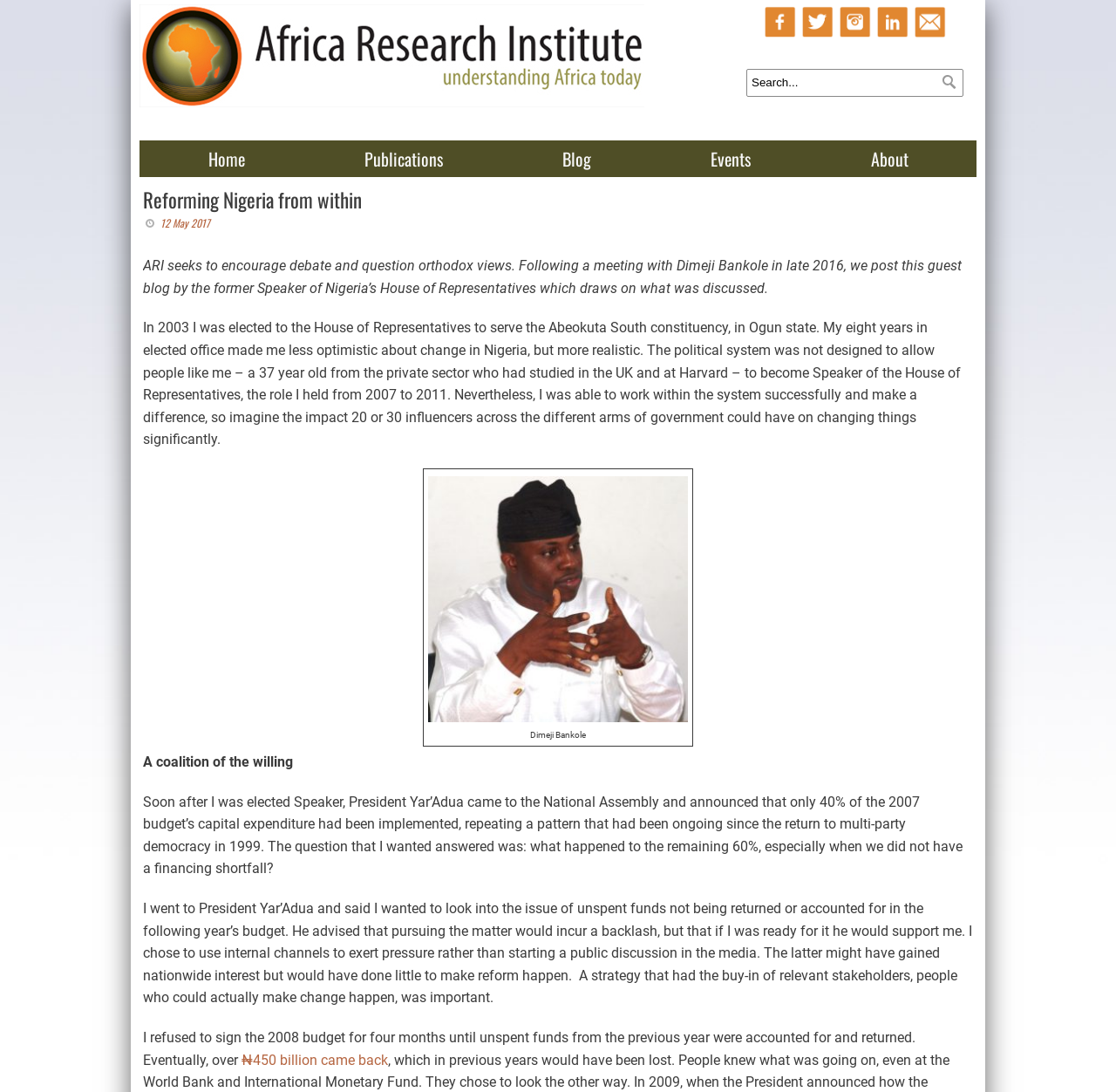Please determine the bounding box coordinates of the element's region to click in order to carry out the following instruction: "Read the article about reforming Nigeria". The coordinates should be four float numbers between 0 and 1, i.e., [left, top, right, bottom].

[0.128, 0.174, 0.872, 0.192]